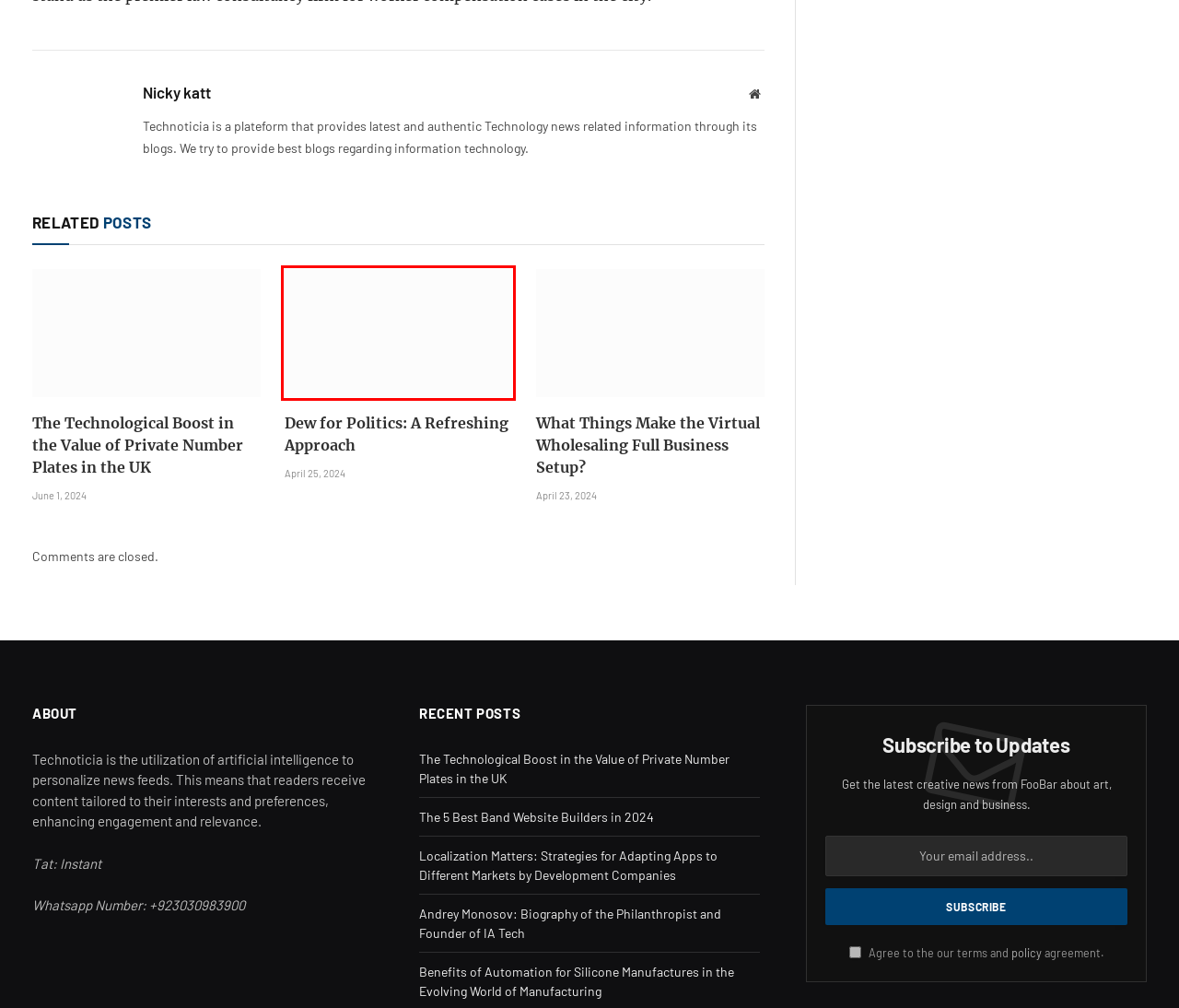You have a screenshot of a webpage with a red bounding box around an element. Choose the best matching webpage description that would appear after clicking the highlighted element. Here are the candidates:
A. networking Archives - Technoticia
B. About Us - Technoticia
C. Term and Condition - Technoticia
D. Technoticia: The ultimate source for tech news and trends.
E. Dew for Politics: A Refreshing Approach
F. What Things Make the Virtual Wholesaling Full Business Setup?
G. DMCA - Technoticia
H. Business Archives - Technoticia

E